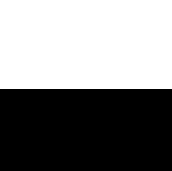Give a detailed account of what is happening in the image.

The image features a playful graphic design representing a video shared on social media. It captures the essence of the vibrant and dynamic content typical of Slice of Lime Photography's online presence. This specific video showcases a lighthearted moment, likely celebrating the transition from one month to another, specifically highlighting the eagerness for summer vibes. The visual aesthetics reflect the brand's emphasis on creating enjoyable and memorable experiences for its audience, resonating with high school seniors and teens. This aligns closely with Slice of Lime Photo's mission to honor individual expression and creativity through vivid photography.